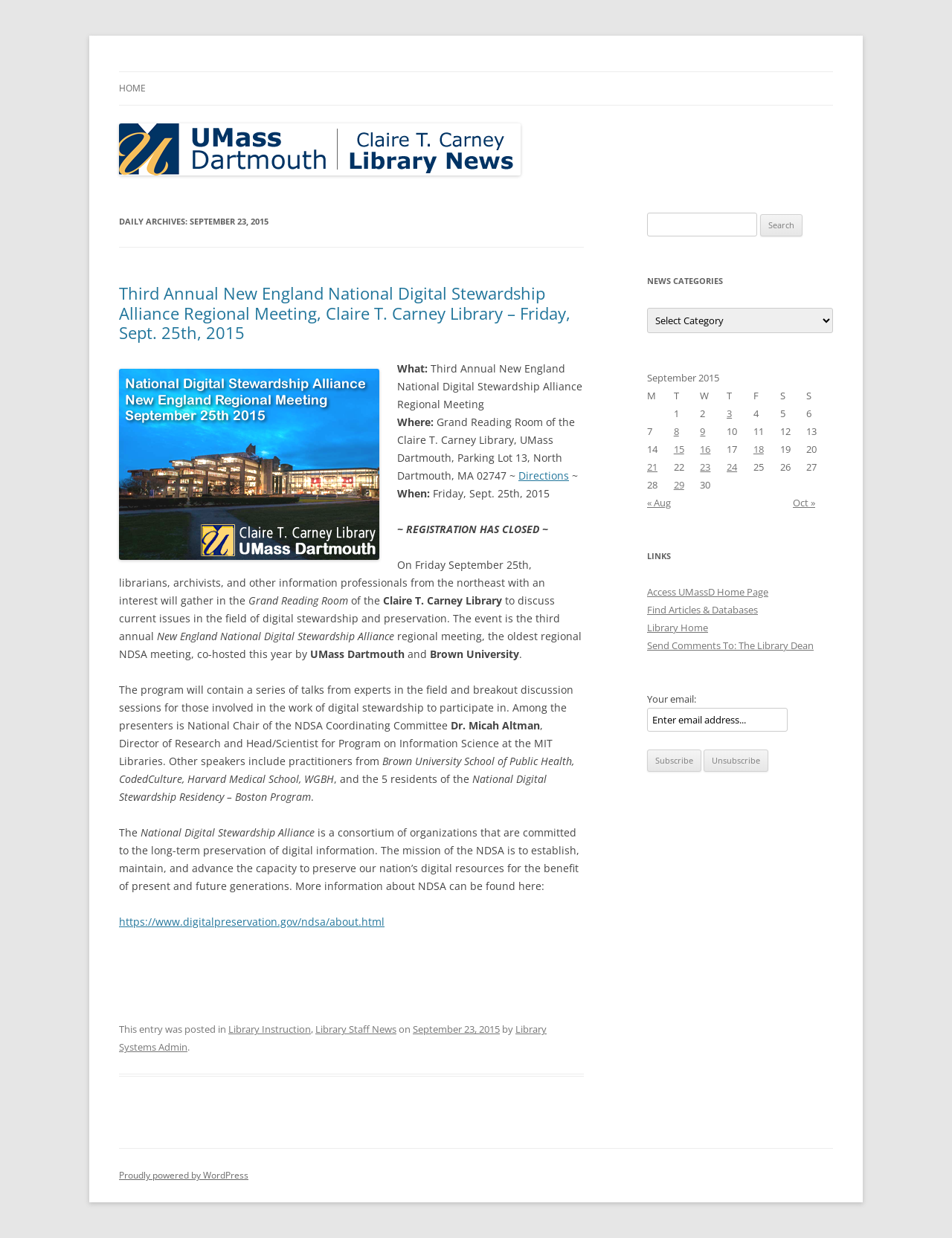What is the date of the blog post?
From the screenshot, supply a one-word or short-phrase answer.

September 23, 2015